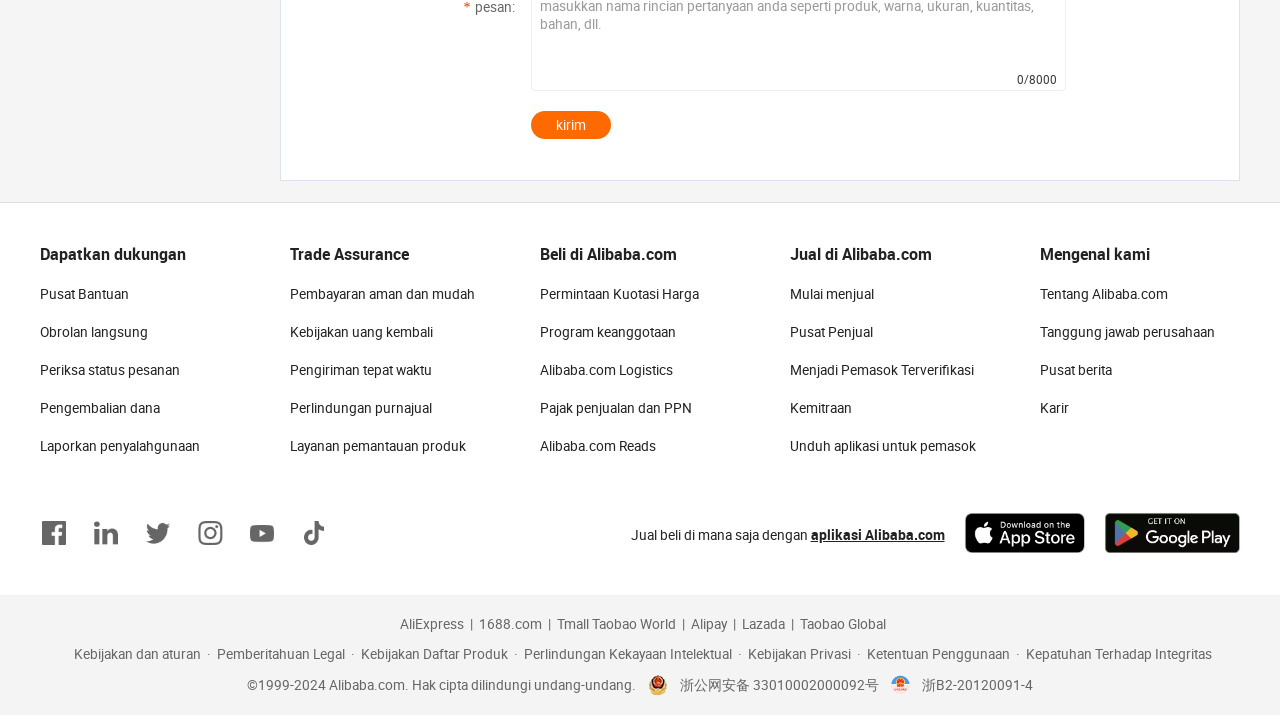Reply to the question with a brief word or phrase: What is the nearest port?

zhengzhou, shanghai, tianjin